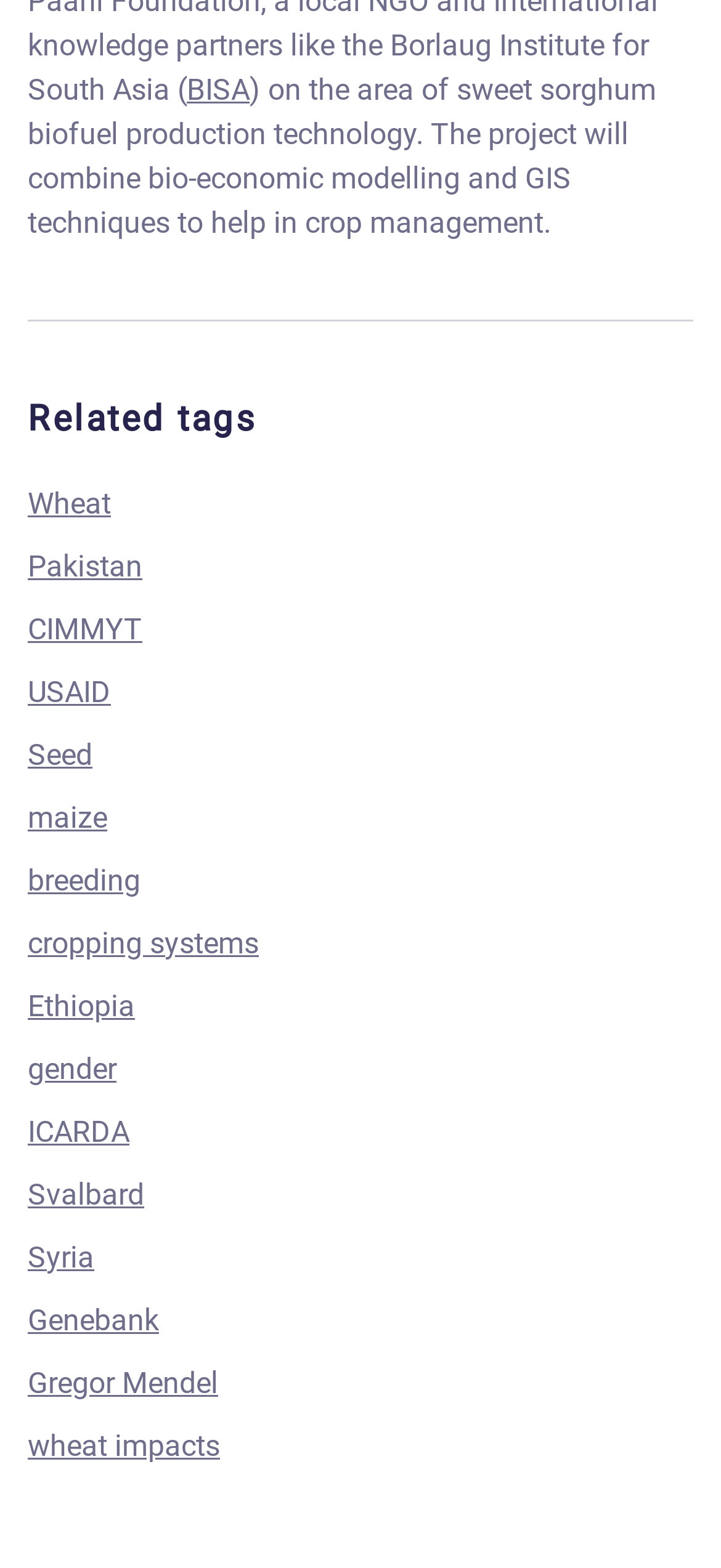Pinpoint the bounding box coordinates of the area that should be clicked to complete the following instruction: "Click on the link to learn more about BISA". The coordinates must be given as four float numbers between 0 and 1, i.e., [left, top, right, bottom].

[0.259, 0.046, 0.346, 0.069]